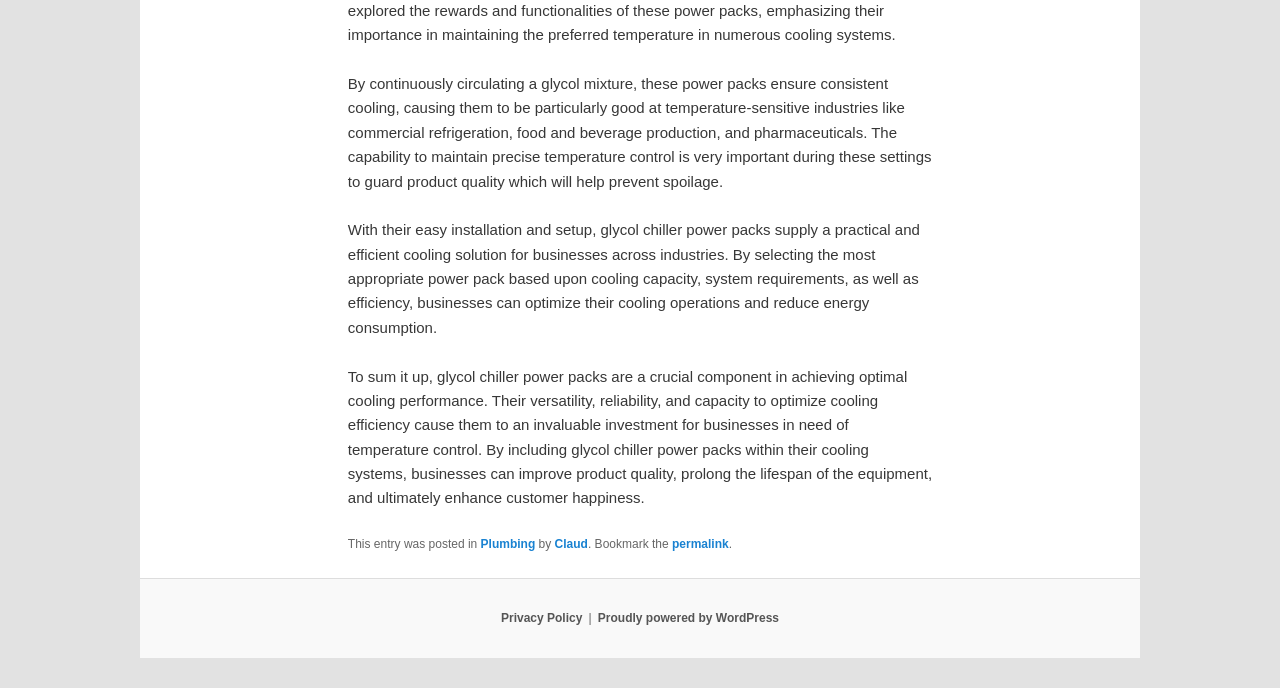Based on the image, provide a detailed response to the question:
What is the name of the platform that powers this website?

In the footer section, there is a link that says 'Proudly powered by WordPress', indicating that WordPress is the platform that powers this website.